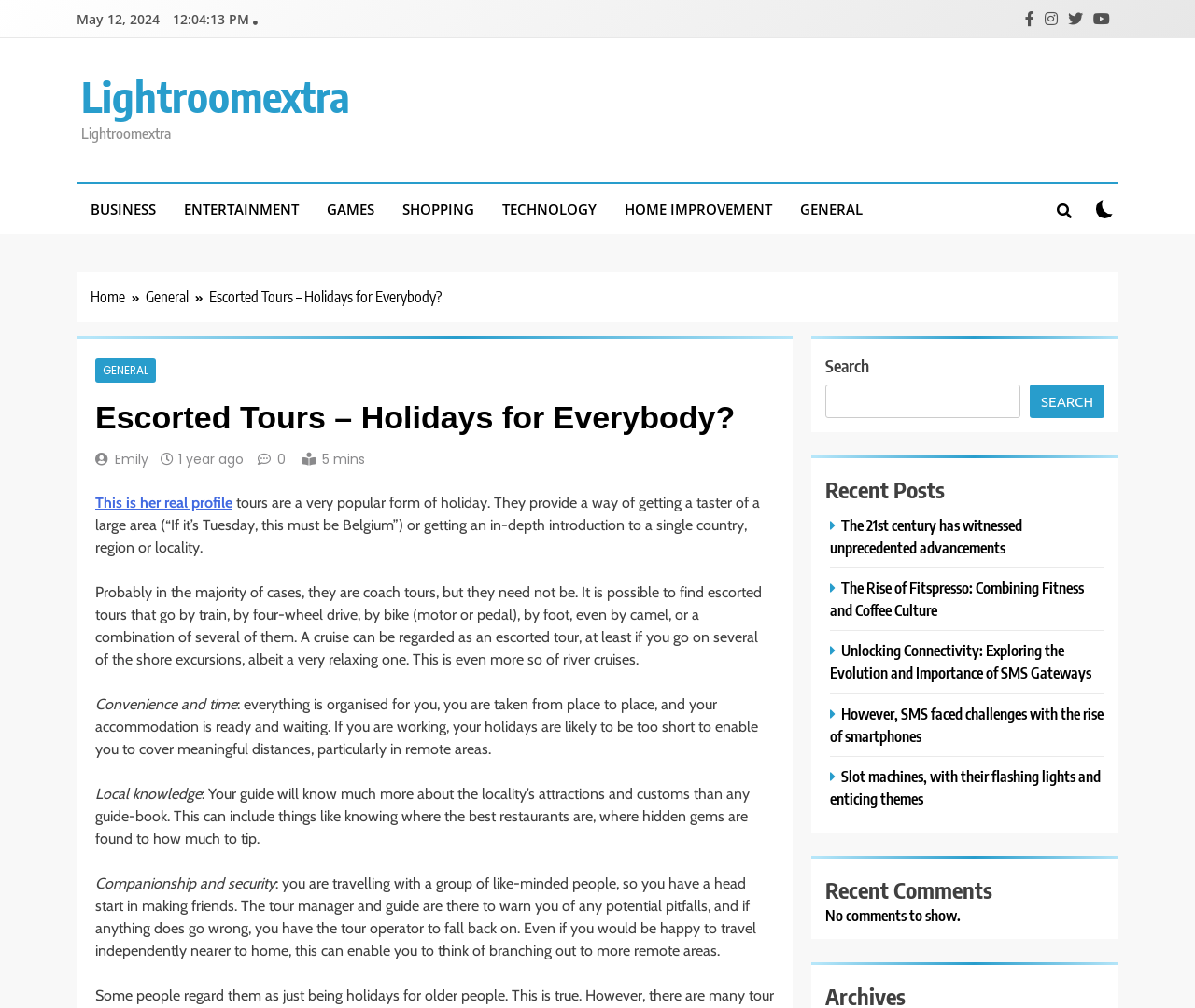Can you determine the main header of this webpage?

Escorted Tours – Holidays for Everybody?